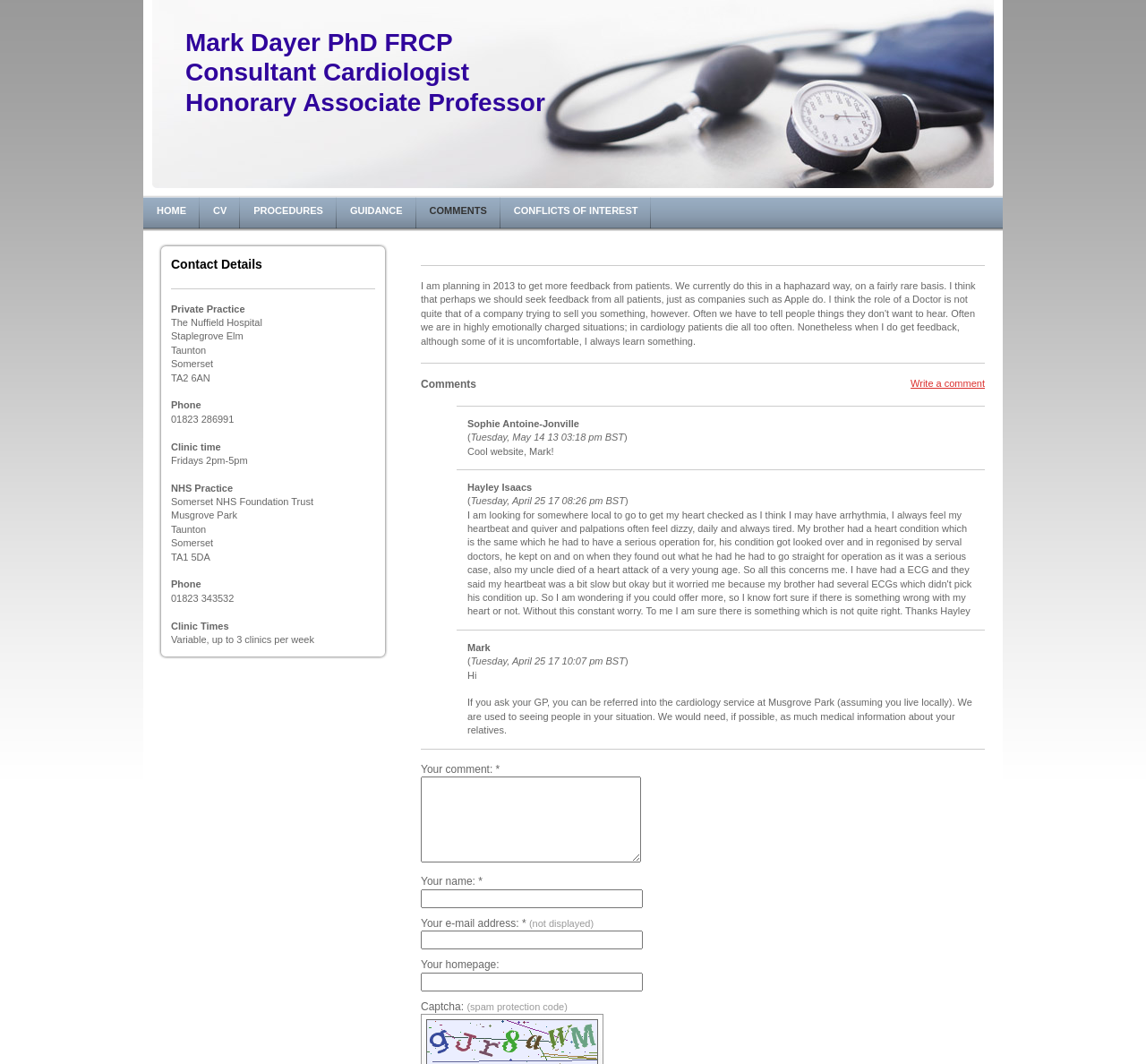Find the UI element described as: "Conflicts of Interest" and predict its bounding box coordinates. Ensure the coordinates are four float numbers between 0 and 1, [left, top, right, bottom].

[0.437, 0.185, 0.568, 0.215]